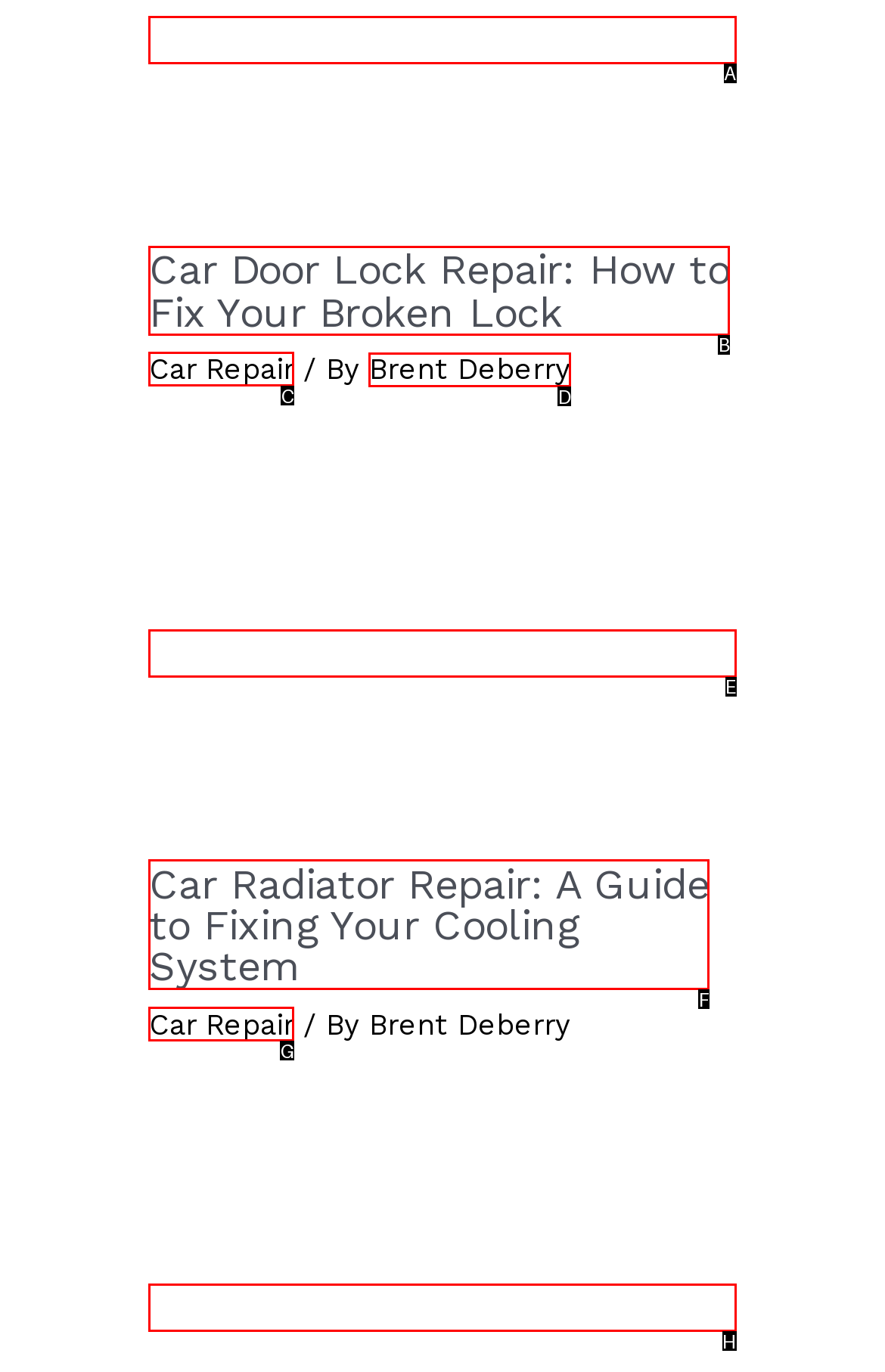Determine the correct UI element to click for this instruction: check Brent Deberry's profile. Respond with the letter of the chosen element.

D